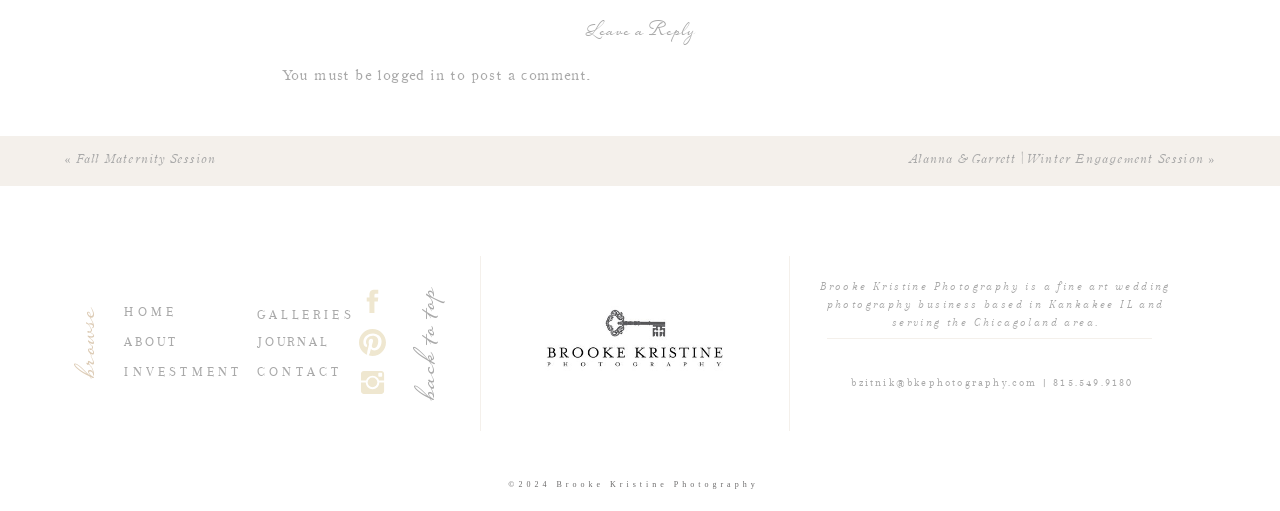Please specify the coordinates of the bounding box for the element that should be clicked to carry out this instruction: "click on 'HOME'". The coordinates must be four float numbers between 0 and 1, formatted as [left, top, right, bottom].

[0.097, 0.589, 0.169, 0.622]